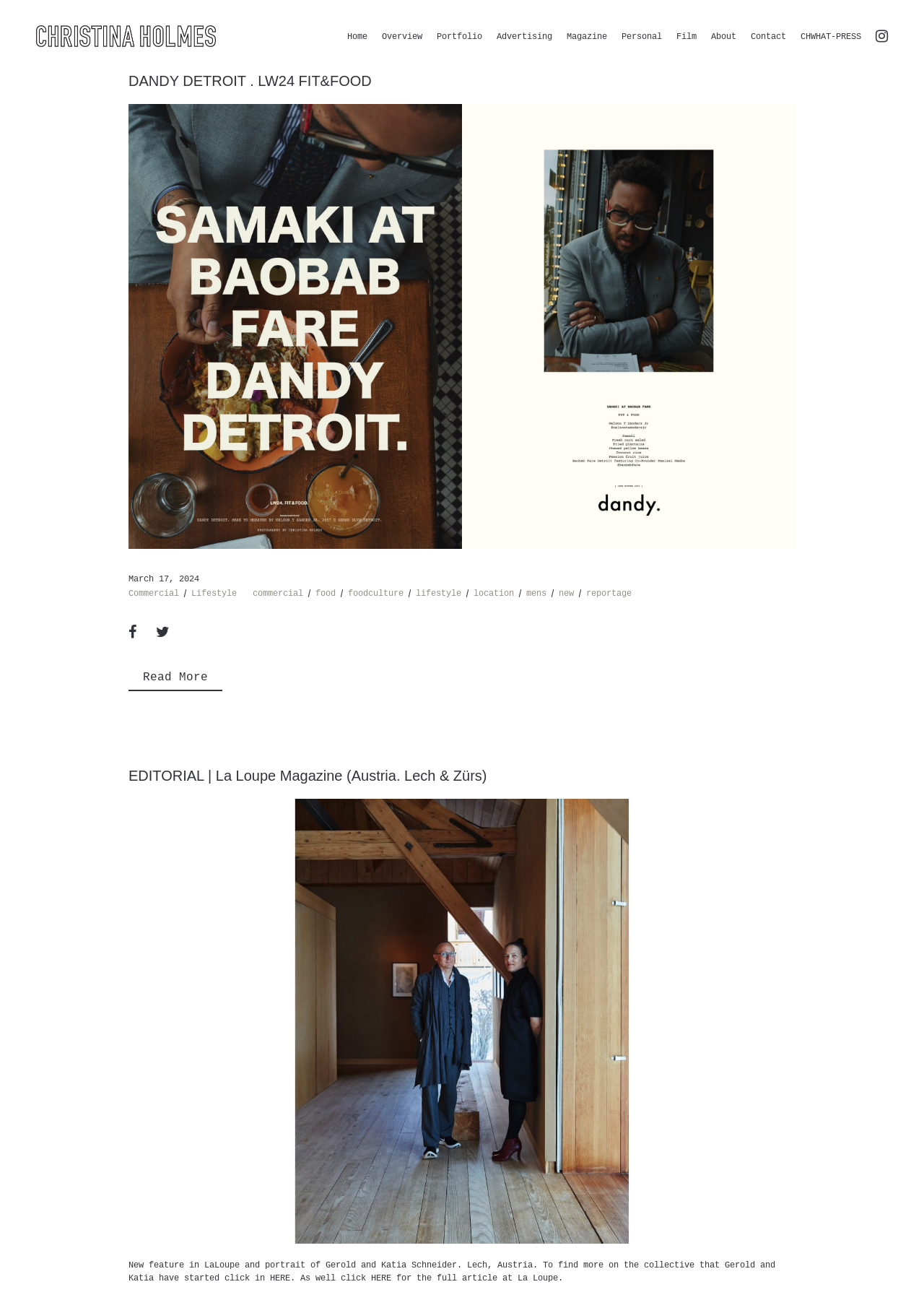What is the category of the second project?
Look at the webpage screenshot and answer the question with a detailed explanation.

The second project is categorized as 'EDITORIAL', which is indicated by the heading element on the webpage. This category is likely associated with the project titled 'La Loupe Magazine (Austria. Lech & Zürs)'.